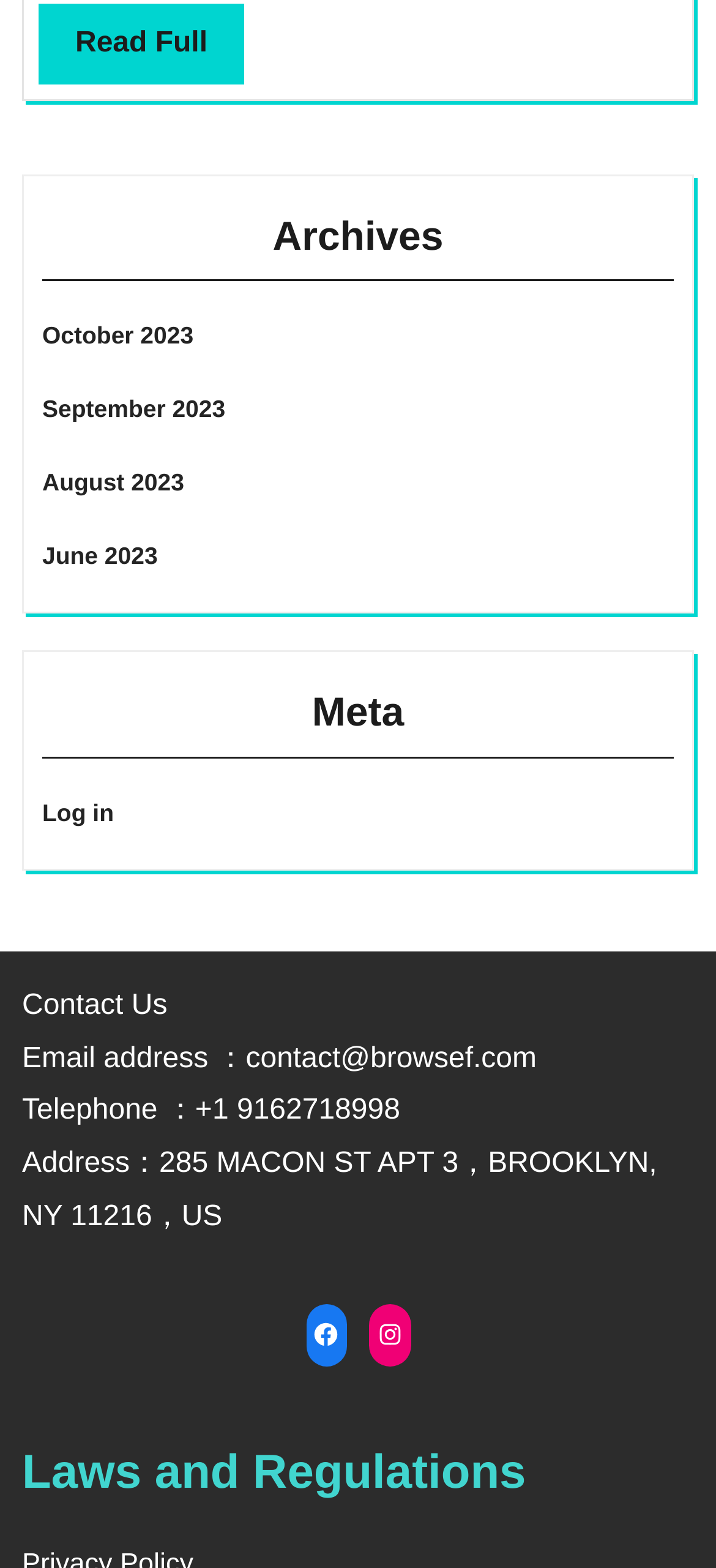Examine the image carefully and respond to the question with a detailed answer: 
How many sidebars are there on the webpage?

I counted the number of complementary elements with different IDs, which are 'sidebar1', 'sidebar2', and two others without IDs, so there are 4 sidebars on the webpage.